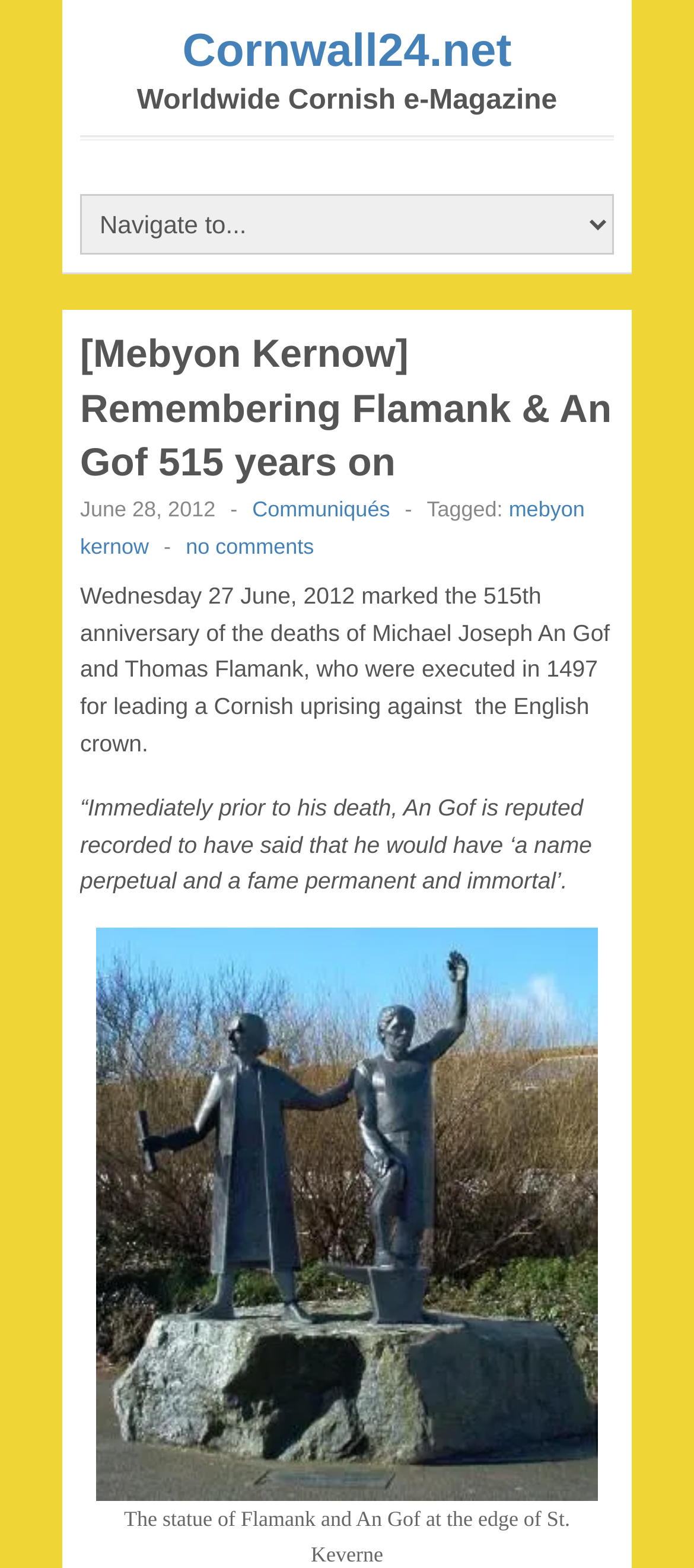Can you look at the image and give a comprehensive answer to the question:
What is the name of the Cornish uprising leaders?

I found the names of the Cornish uprising leaders by reading the static text element with the content 'Wednesday 27 June, 2012 marked the 515th anniversary of the deaths of Michael Joseph An Gof and Thomas Flamank, who were executed in 1497 for leading a Cornish uprising against the English crown.' which provides the information about the leaders.